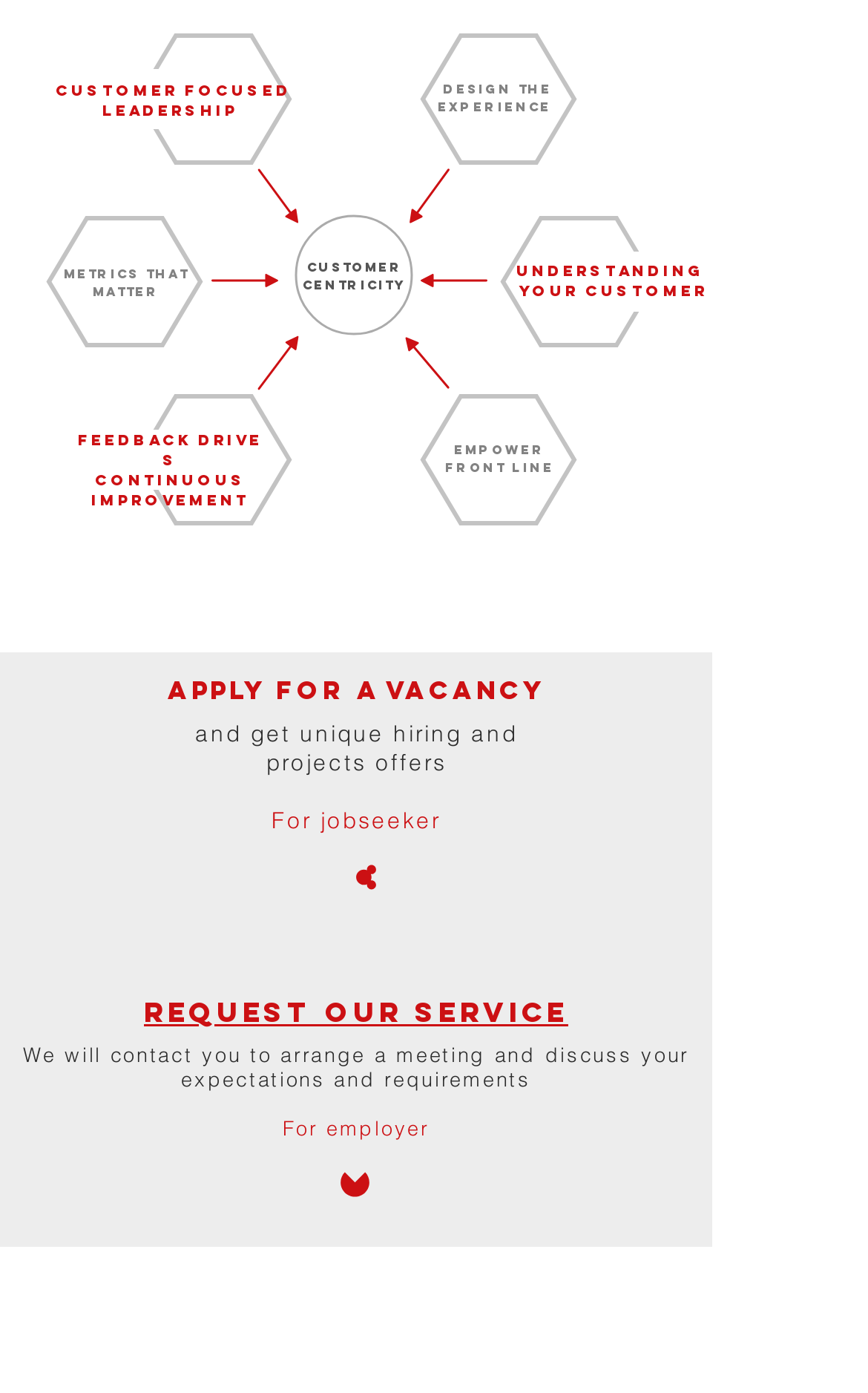What is the main focus of this webpage?
Based on the image, answer the question with as much detail as possible.

The webpage seems to be focused on customer leadership and design, as indicated by the static text elements 'Customer focused leadership' and 'Design the experience' at the top of the page.